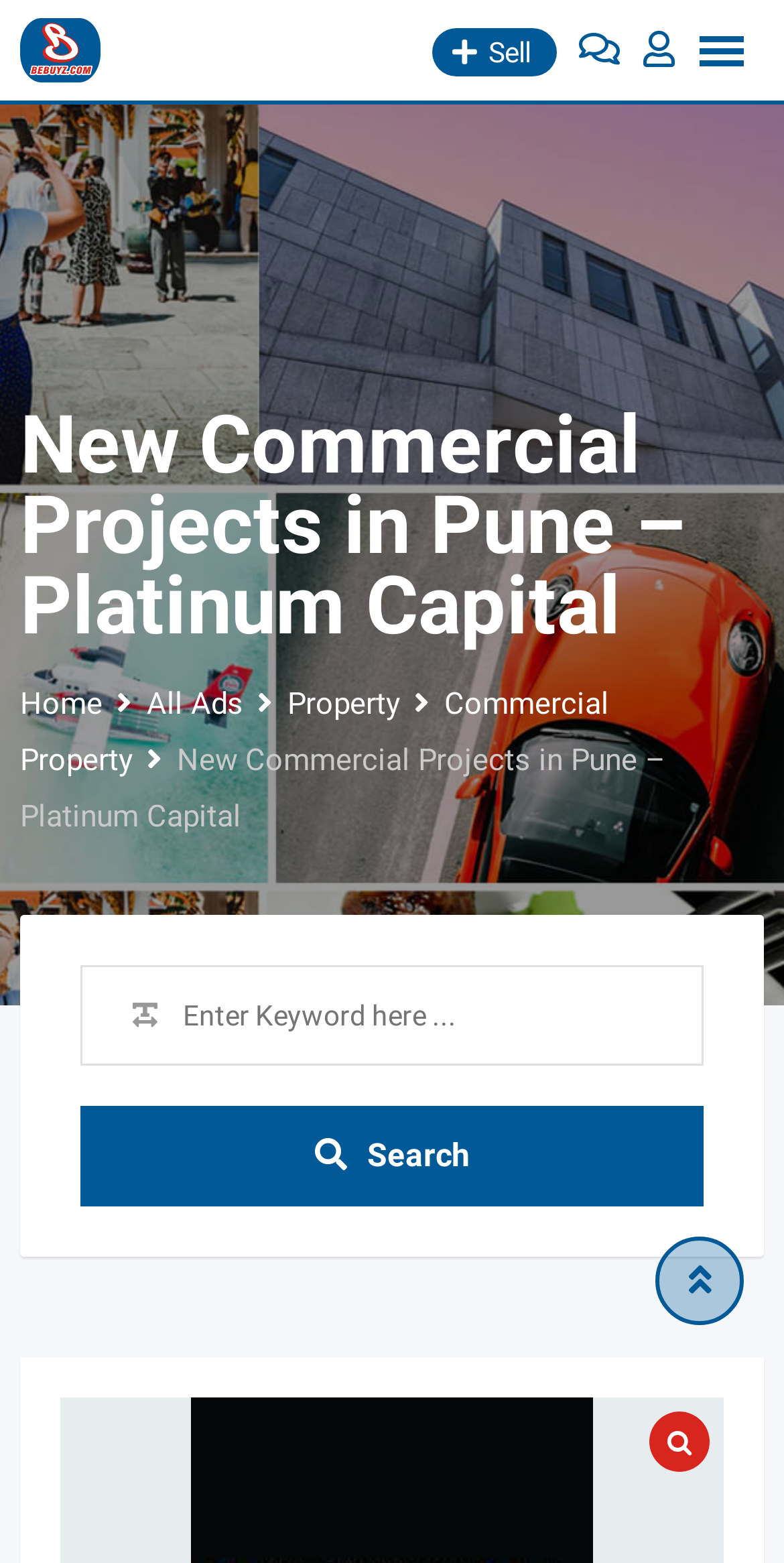Using the webpage screenshot, locate the HTML element that fits the following description and provide its bounding box: "parent_node: Skip to content".

[0.836, 0.791, 0.949, 0.848]